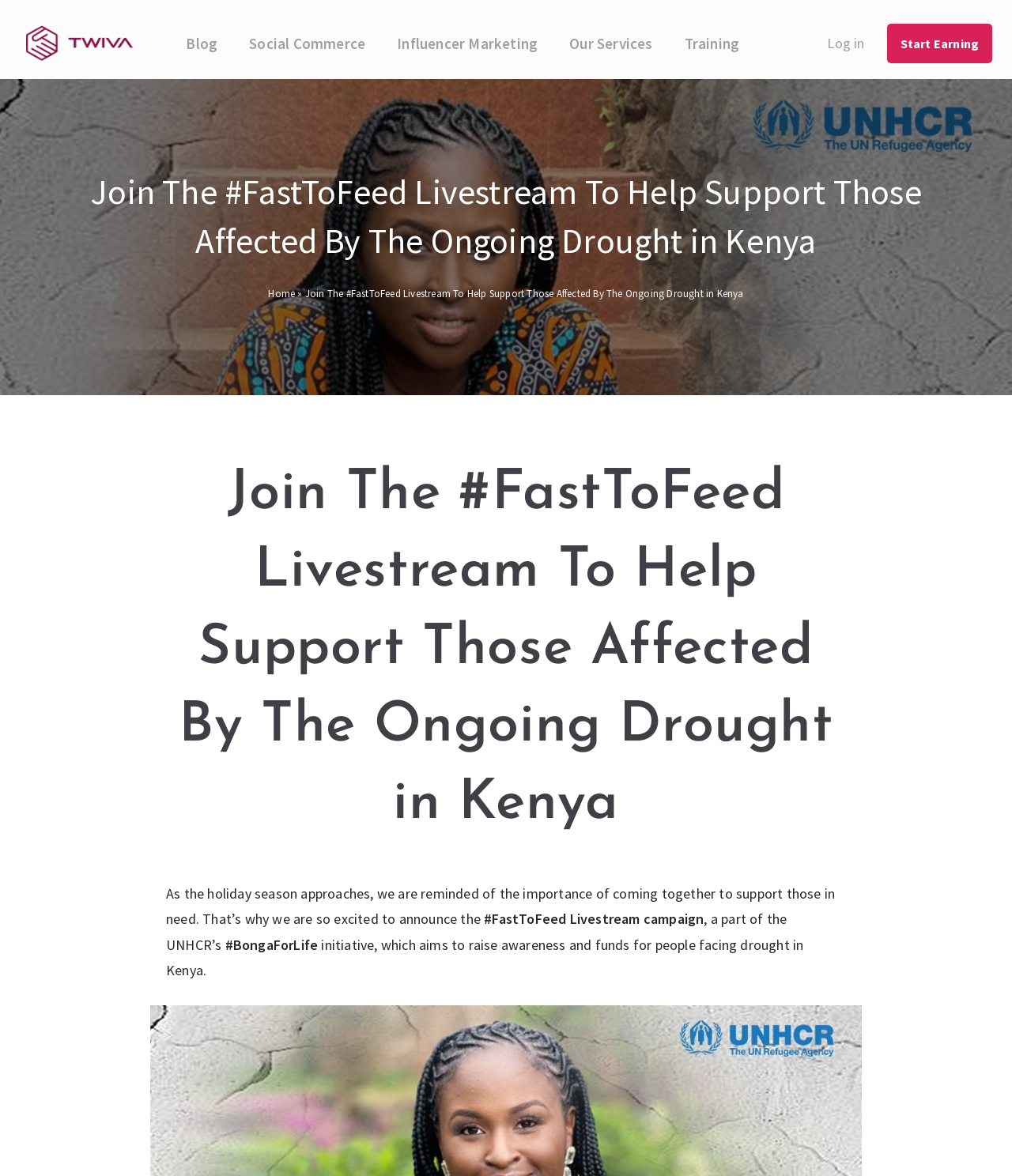Could you highlight the region that needs to be clicked to execute the instruction: "Click on the 'Log in' link"?

[0.818, 0.031, 0.854, 0.043]